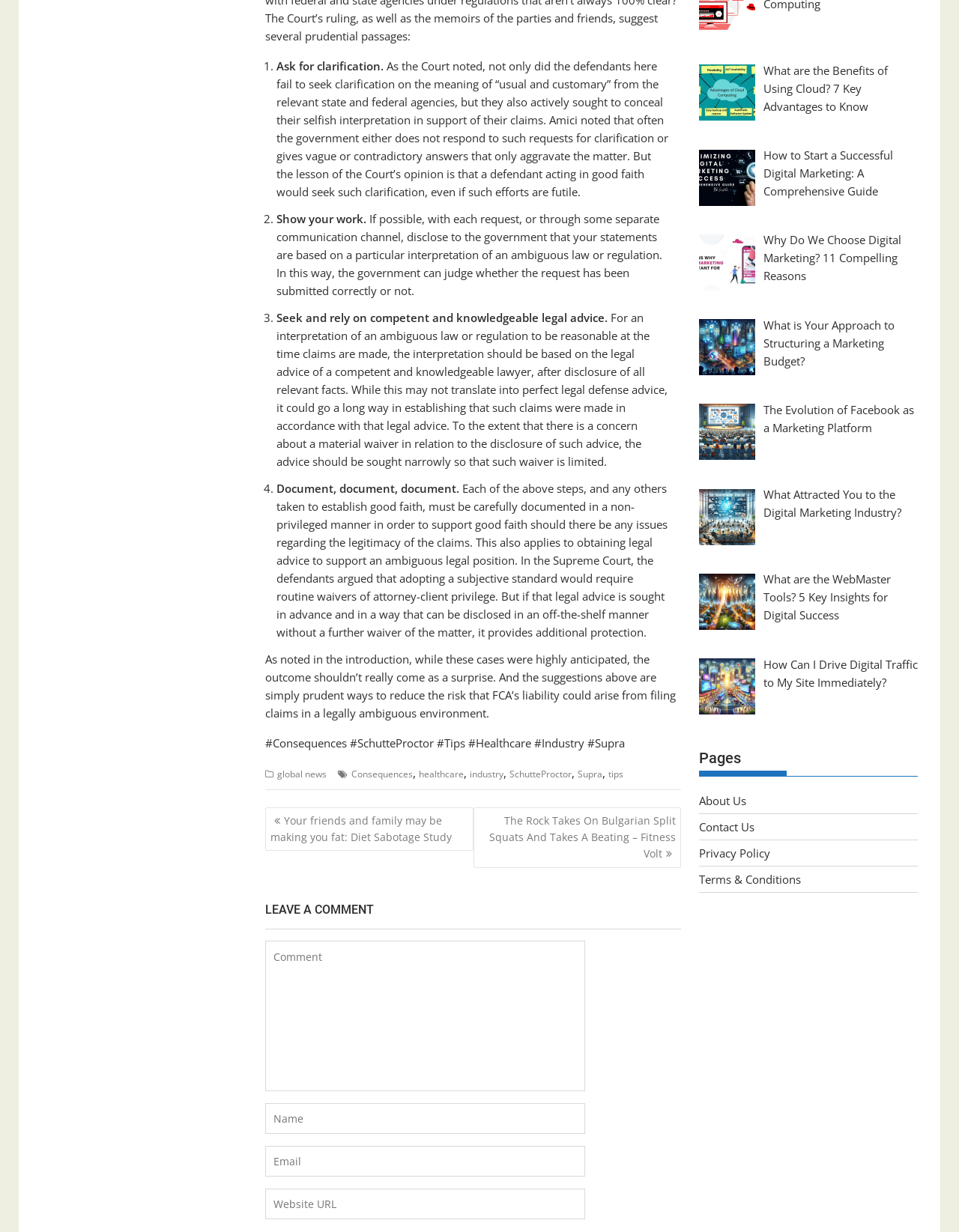Provide a one-word or short-phrase response to the question:
What is the purpose of documenting each step?

To support good faith